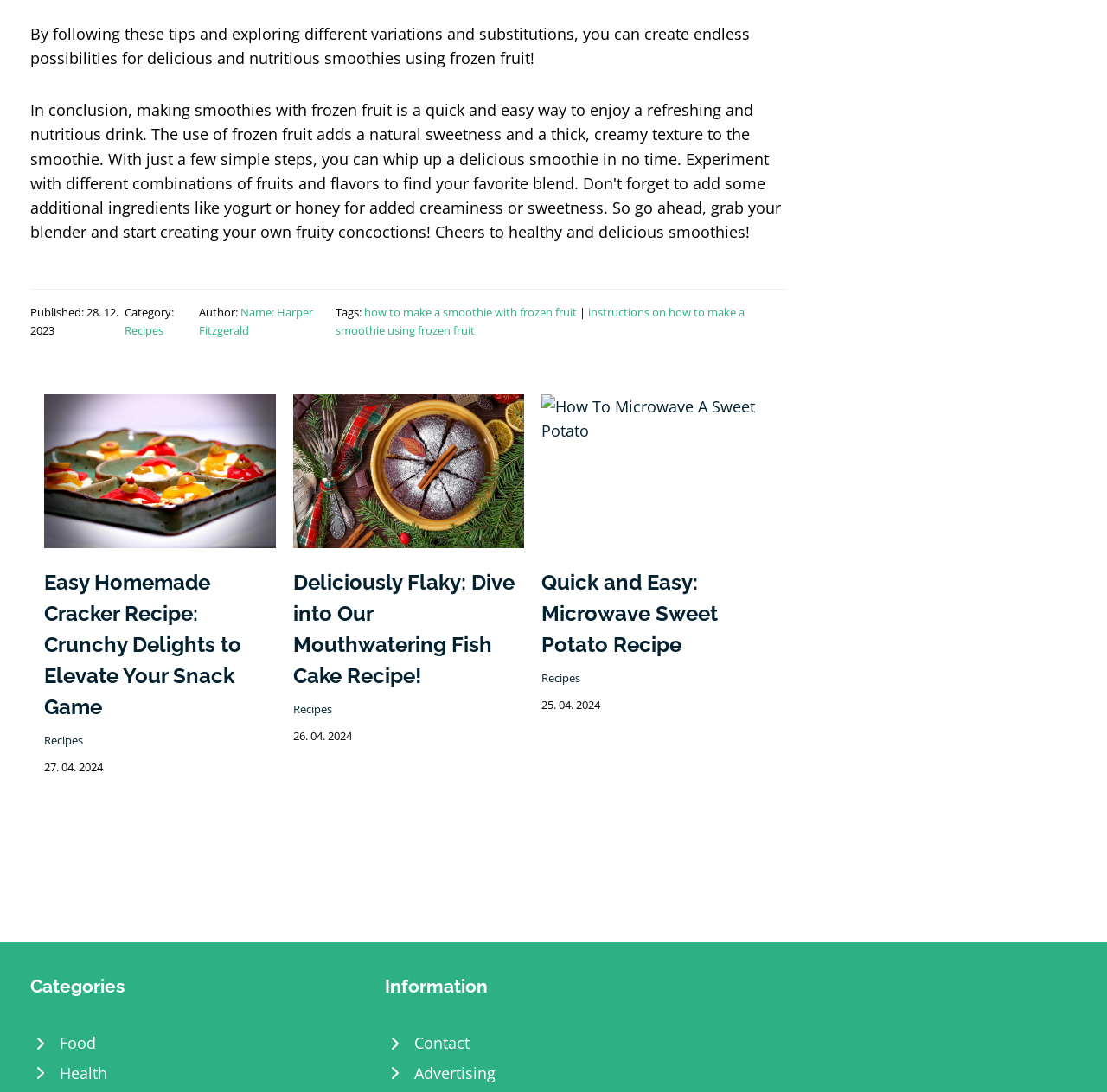Please pinpoint the bounding box coordinates for the region I should click to adhere to this instruction: "Learn more about the author".

None